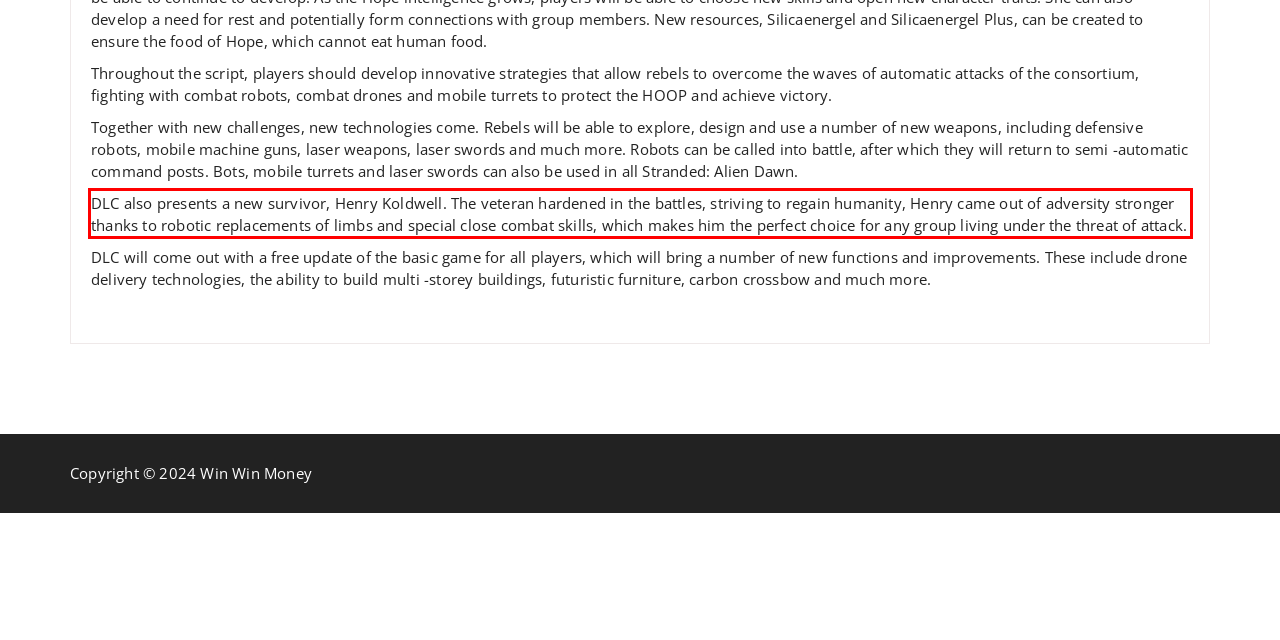Using the webpage screenshot, recognize and capture the text within the red bounding box.

DLC also presents a new survivor, Henry Koldwell. The veteran hardened in the battles, striving to regain humanity, Henry came out of adversity stronger thanks to robotic replacements of limbs and special close combat skills, which makes him the perfect choice for any group living under the threat of attack.